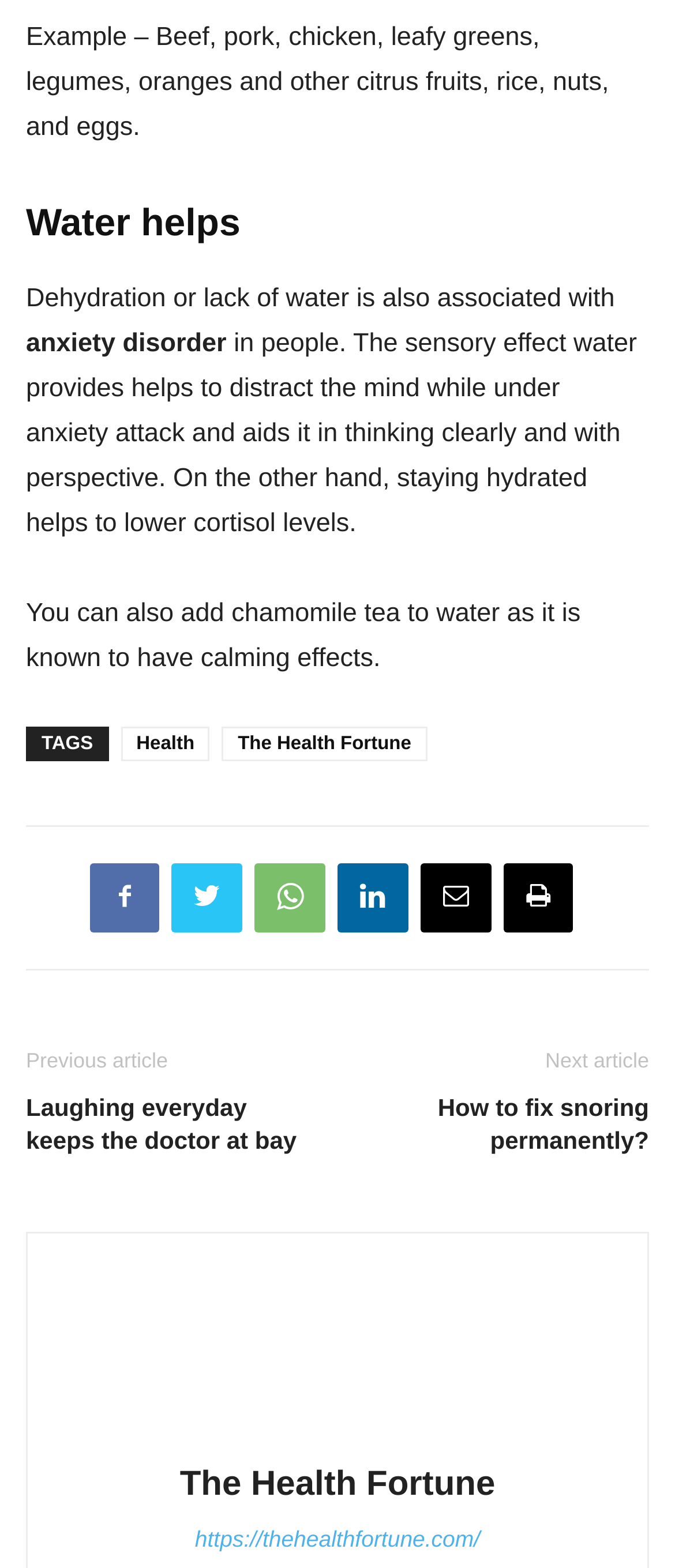Identify the bounding box coordinates of the element to click to follow this instruction: 'Read the previous article'. Ensure the coordinates are four float values between 0 and 1, provided as [left, top, right, bottom].

[0.038, 0.696, 0.474, 0.738]